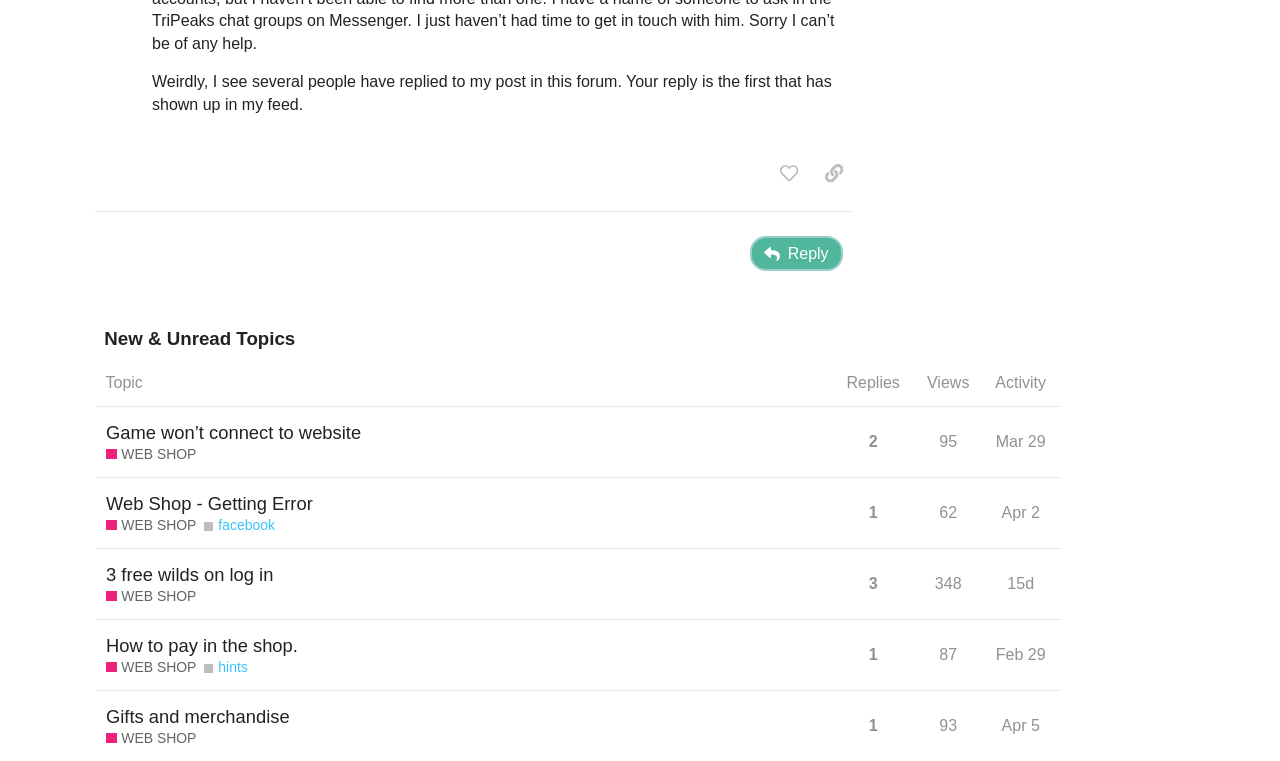Locate the bounding box coordinates of the element's region that should be clicked to carry out the following instruction: "Copy a link to this post to clipboard". The coordinates need to be four float numbers between 0 and 1, i.e., [left, top, right, bottom].

[0.636, 0.205, 0.666, 0.252]